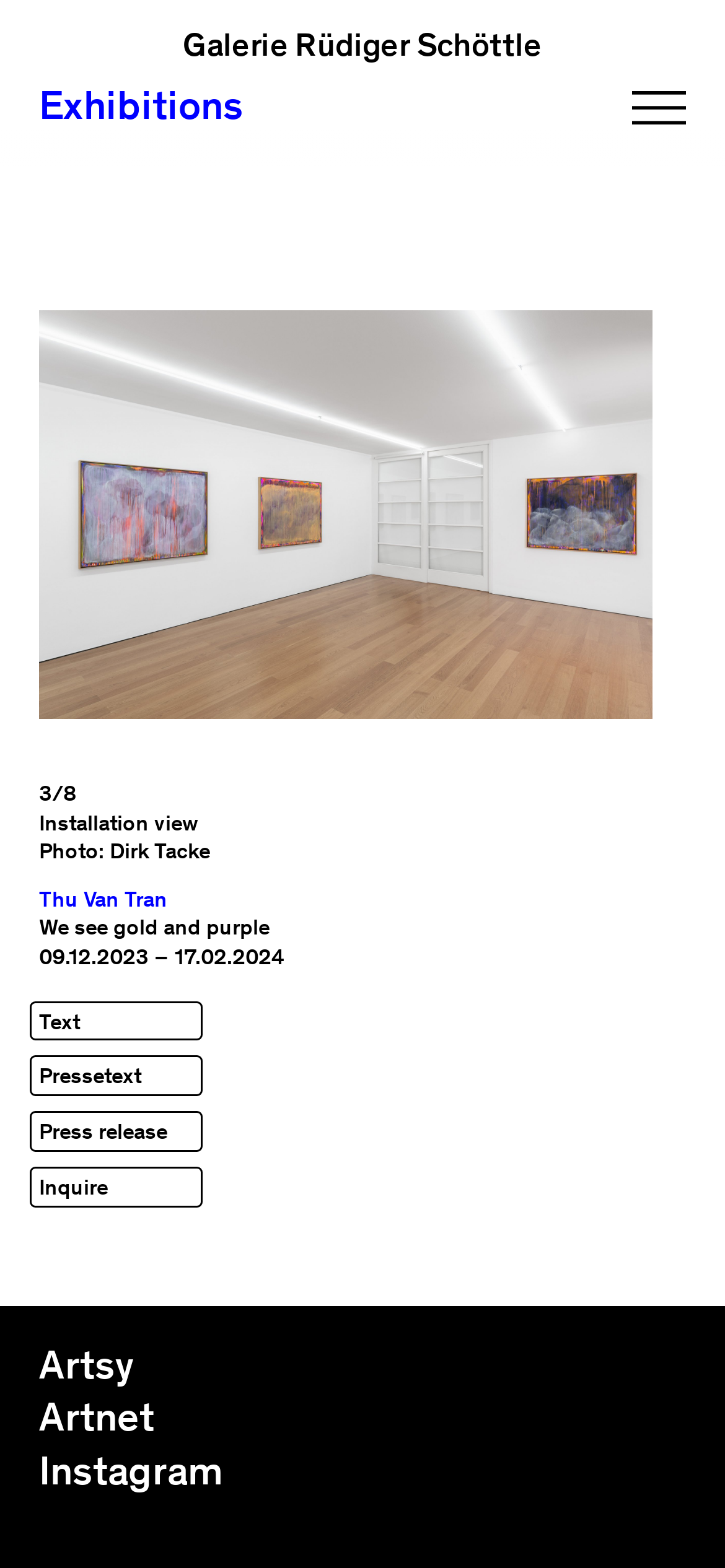For the given element description parent_node: Galerie Rüdiger Schöttle, determine the bounding box coordinates of the UI element. The coordinates should follow the format (top-left x, top-left y, bottom-right x, bottom-right y) and be within the range of 0 to 1.

[0.872, 0.057, 0.946, 0.08]